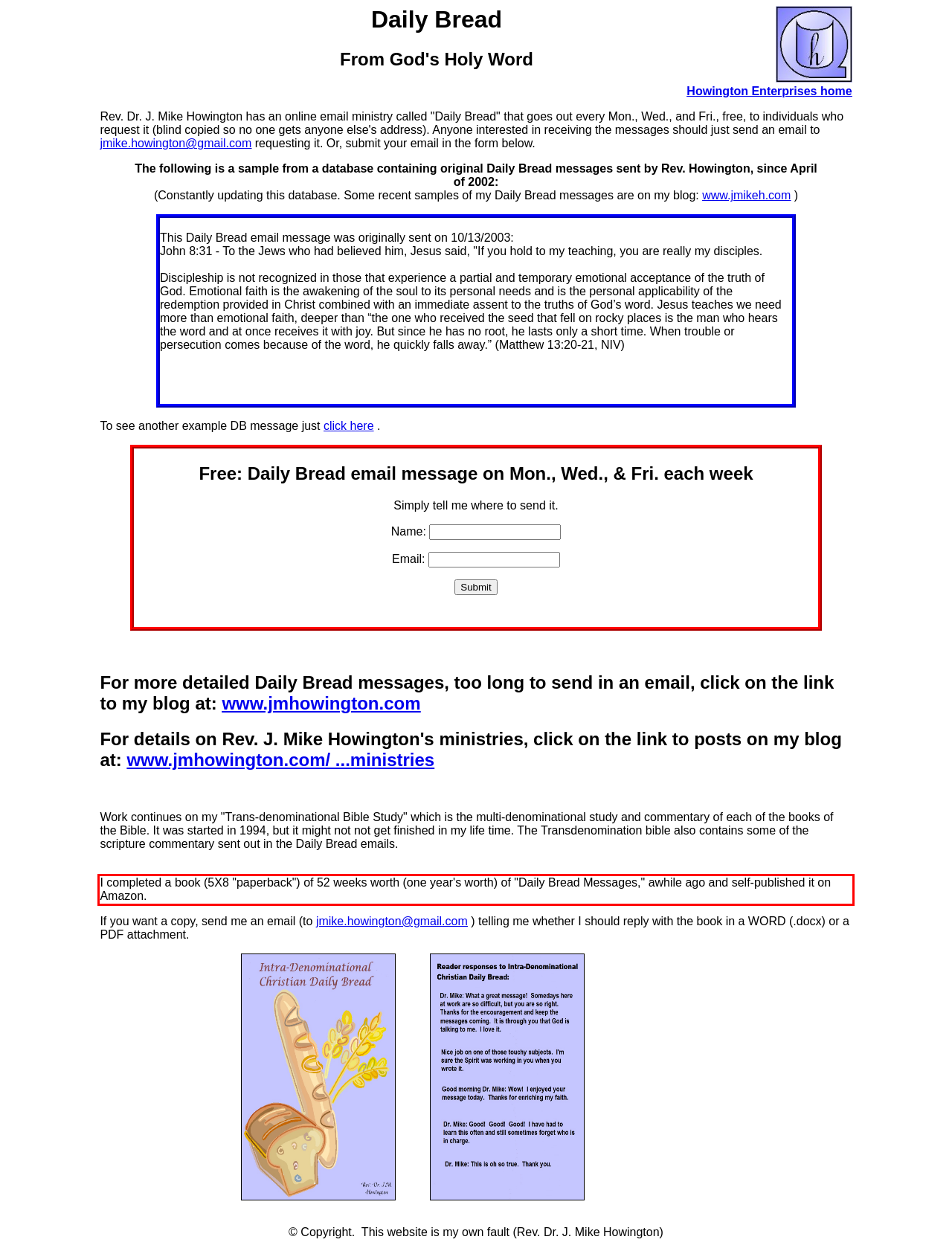You are given a screenshot of a webpage with a UI element highlighted by a red bounding box. Please perform OCR on the text content within this red bounding box.

I completed a book (5X8 "paperback") of 52 weeks worth (one year's worth) of "Daily Bread Messages," awhile ago and self-published it on Amazon.